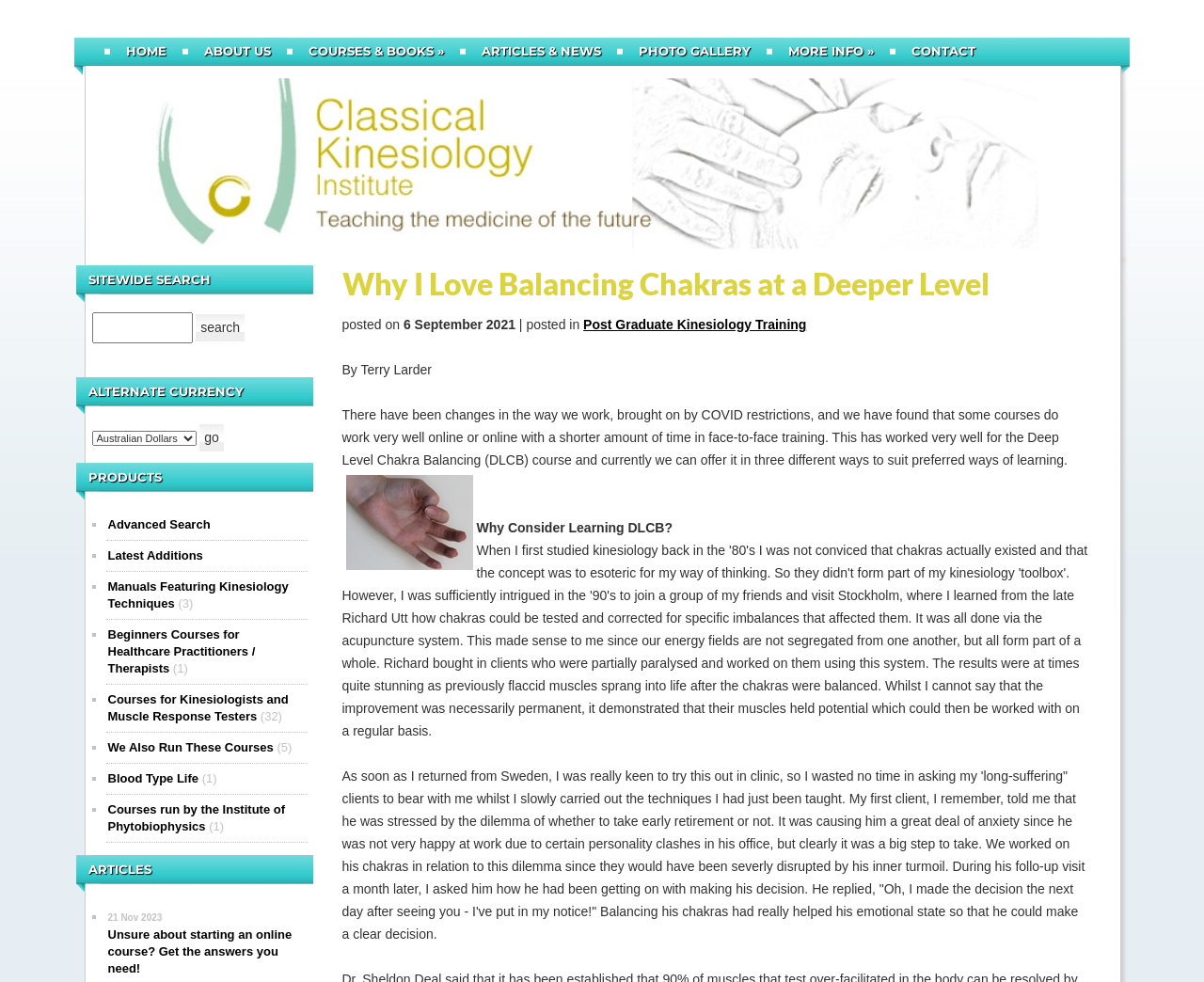Identify the bounding box coordinates of the section to be clicked to complete the task described by the following instruction: "Search for something". The coordinates should be four float numbers between 0 and 1, formatted as [left, top, right, bottom].

[0.076, 0.318, 0.16, 0.35]